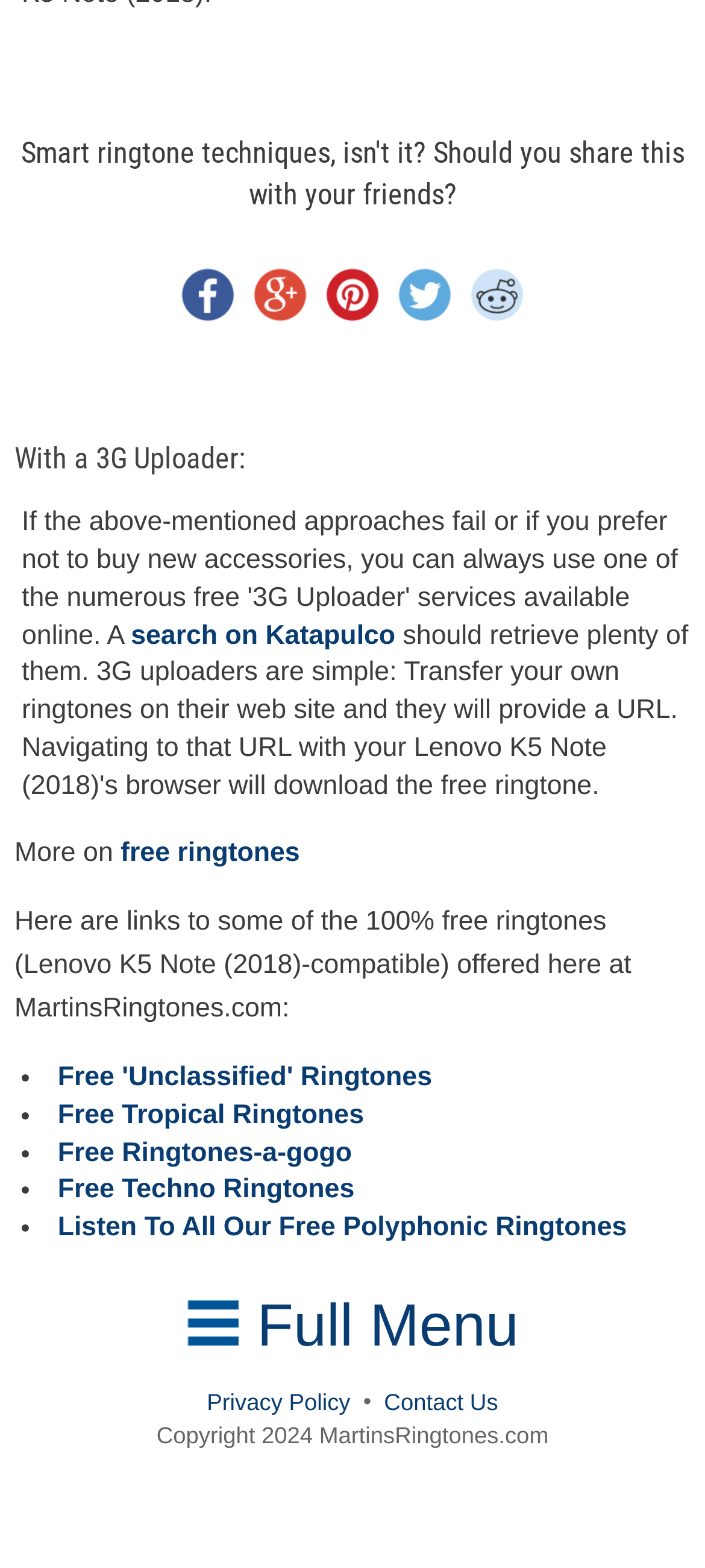Provide the bounding box coordinates of the section that needs to be clicked to accomplish the following instruction: "Explore Free 'Unclassified' Ringtones."

[0.082, 0.678, 0.613, 0.697]